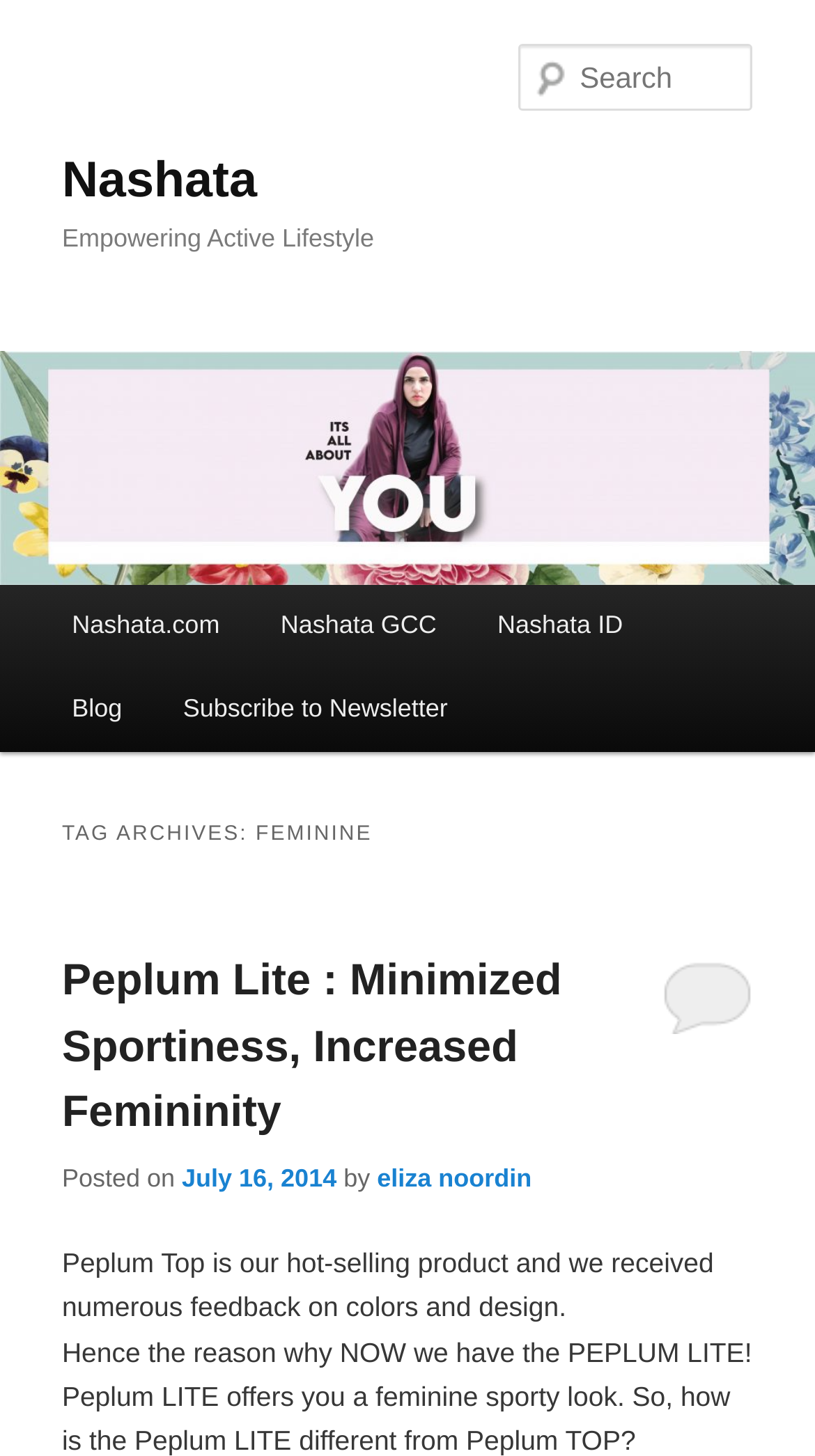What is the date of the blog post?
Using the screenshot, give a one-word or short phrase answer.

July 16, 2014